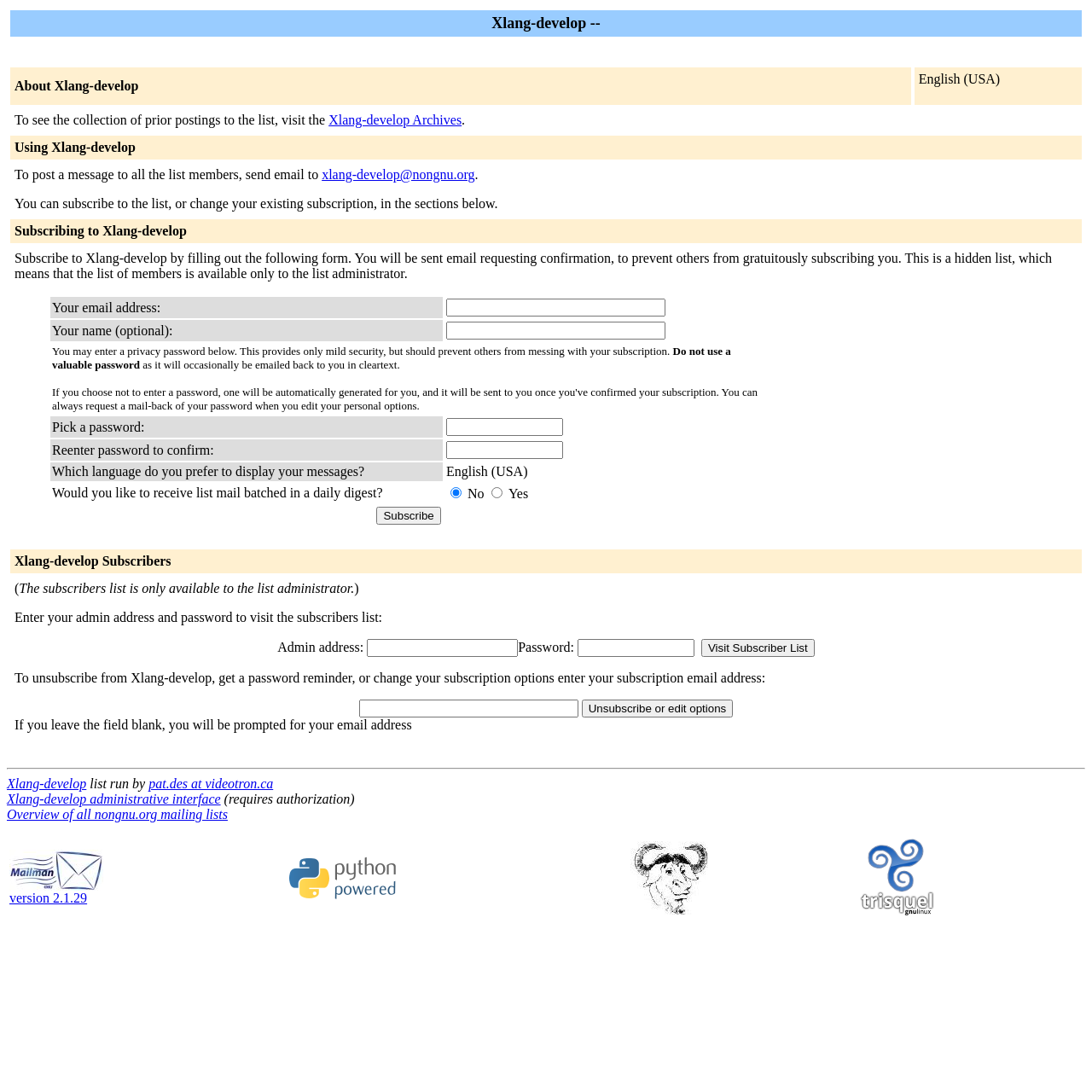Identify the bounding box coordinates for the UI element that matches this description: "Xlang-develop administrative interface".

[0.006, 0.725, 0.202, 0.738]